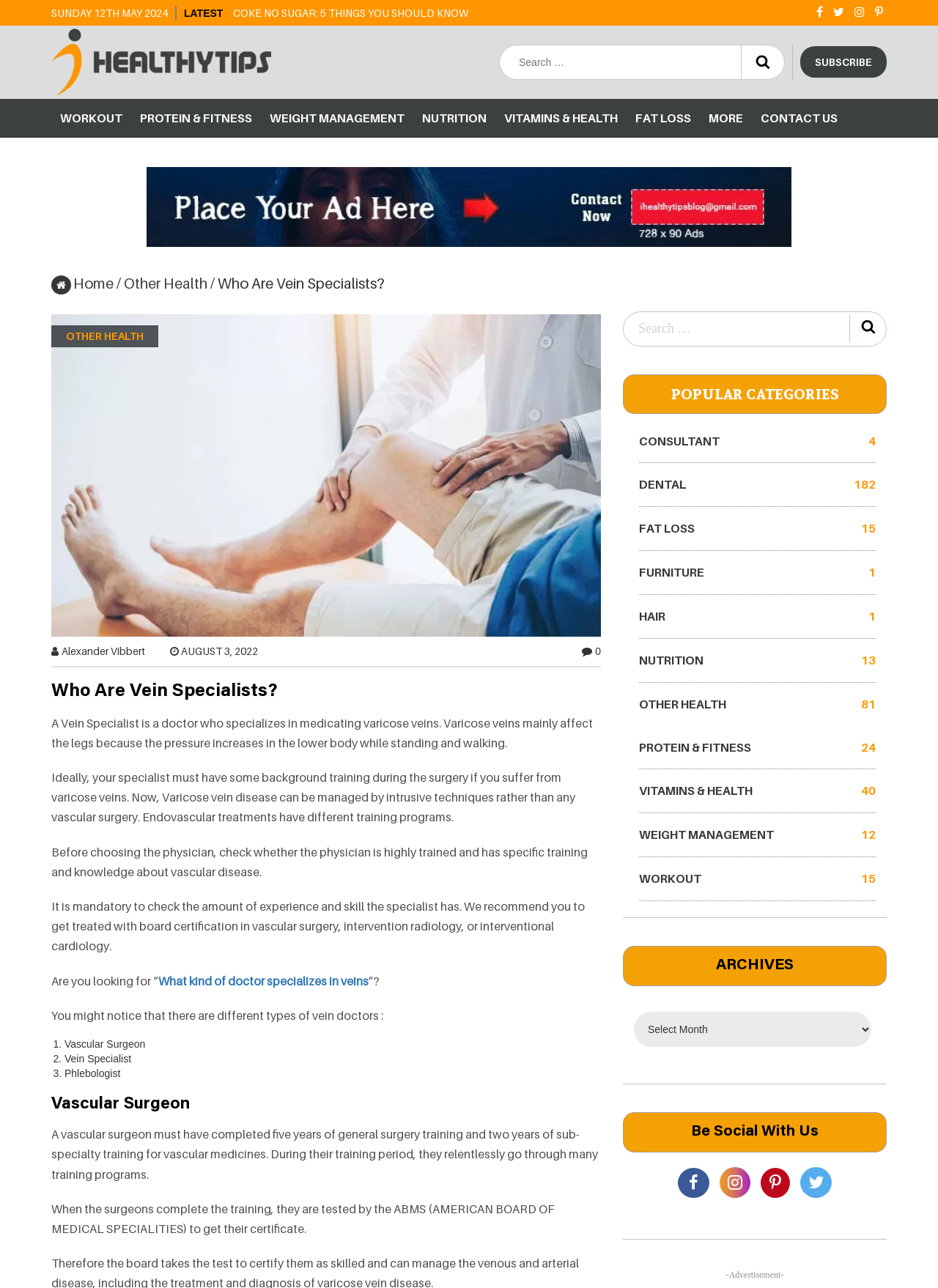How many types of vein doctors are mentioned?
Please provide a single word or phrase answer based on the image.

3